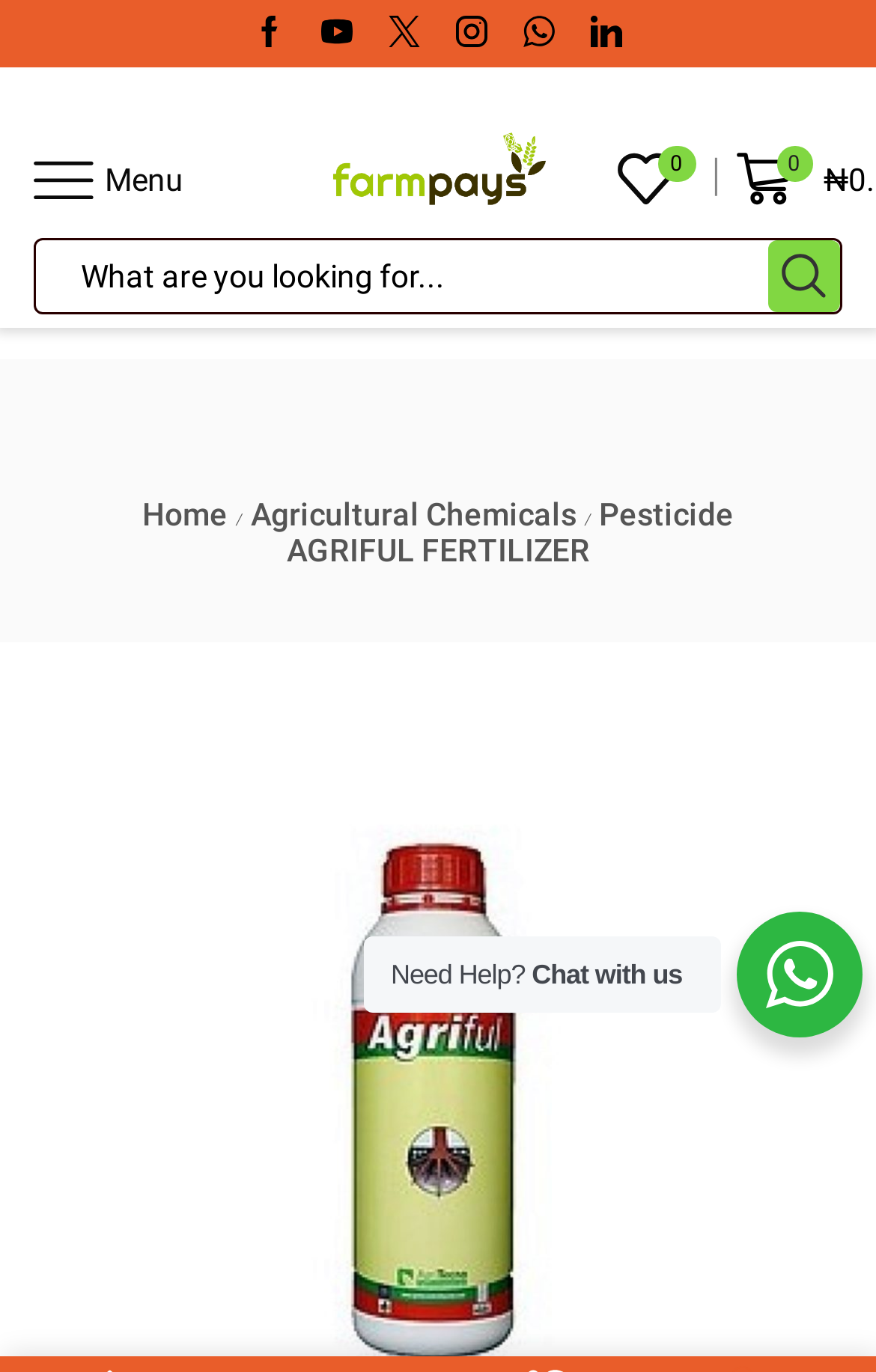Provide the bounding box coordinates of the area you need to click to execute the following instruction: "Click on Home".

[0.16, 0.361, 0.262, 0.387]